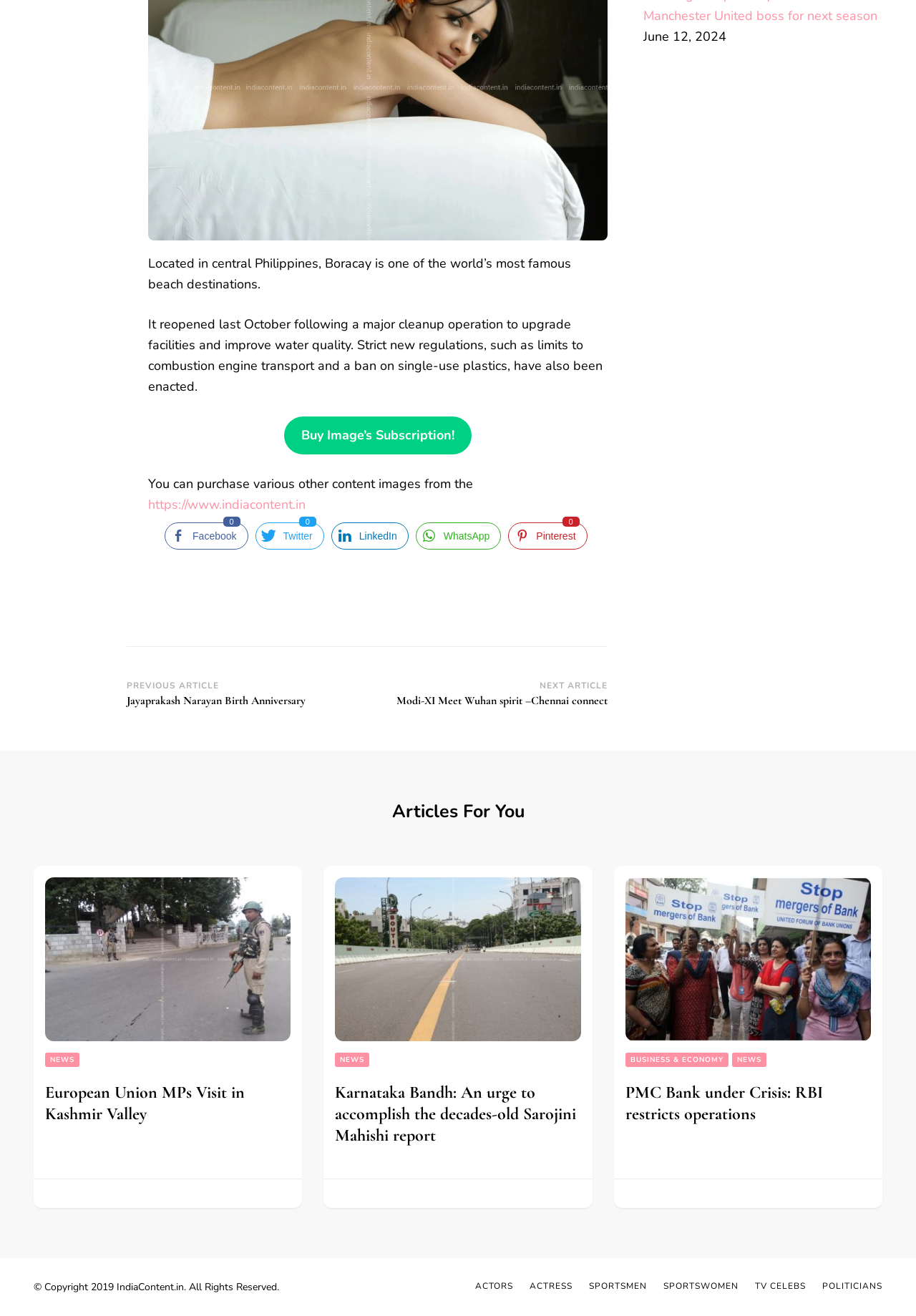Identify the bounding box coordinates of the section that should be clicked to achieve the task described: "Read previous article".

[0.138, 0.518, 0.39, 0.538]